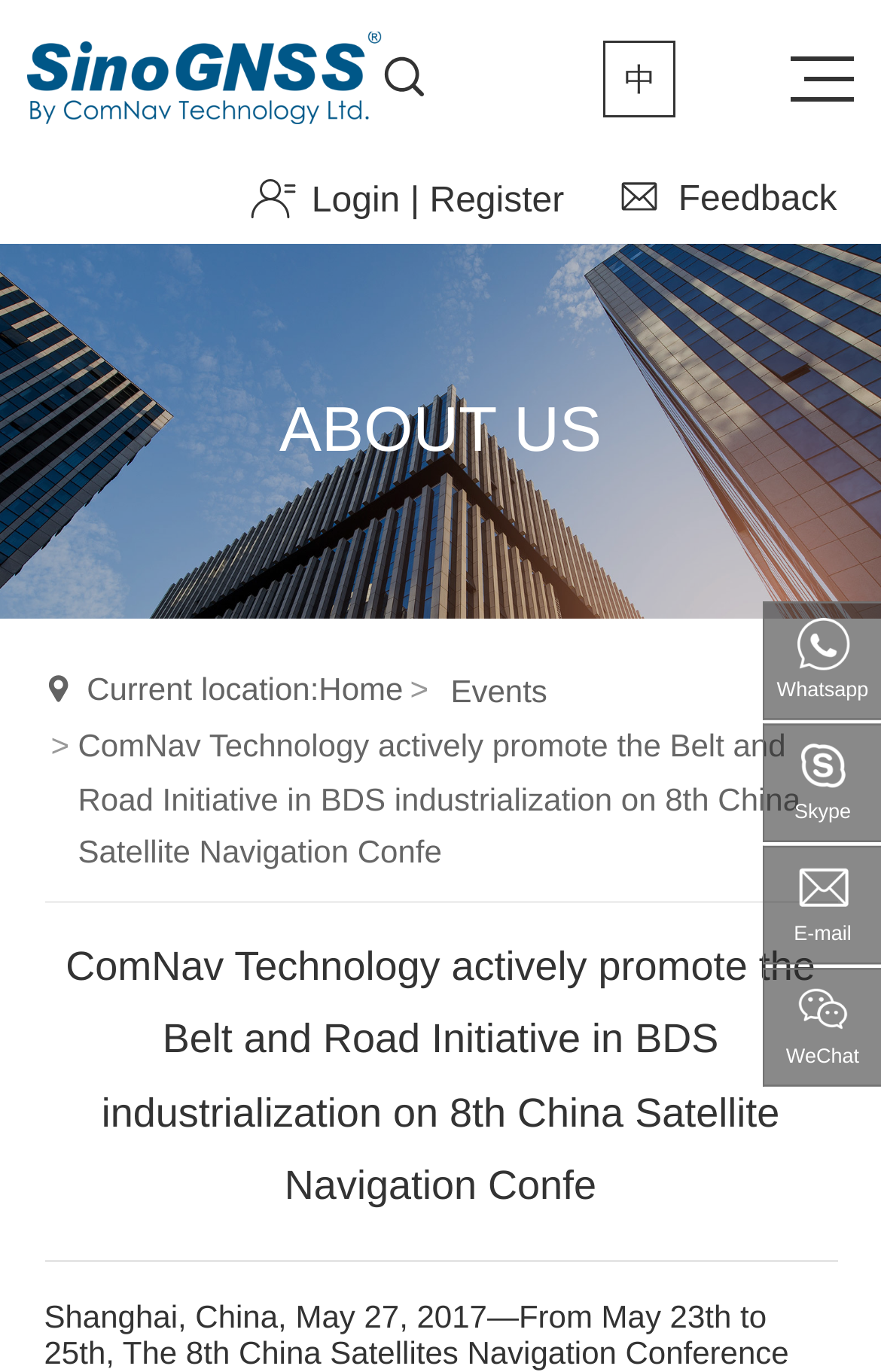Highlight the bounding box coordinates of the element that should be clicked to carry out the following instruction: "Click the login button". The coordinates must be given as four float numbers ranging from 0 to 1, i.e., [left, top, right, bottom].

[0.354, 0.132, 0.466, 0.16]